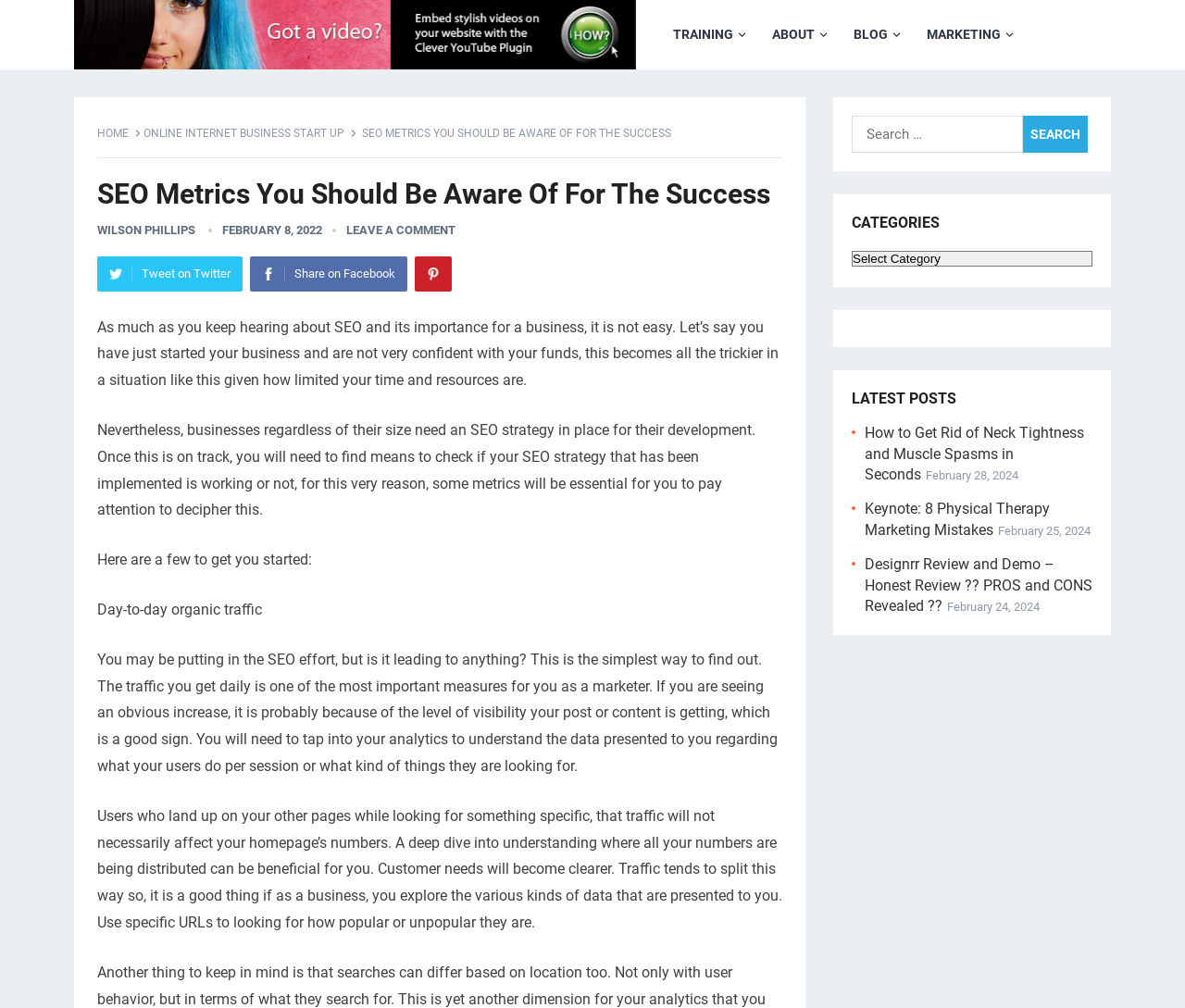Provide an in-depth caption for the webpage.

This webpage is about SEO metrics for business success. At the top, there are five links: "TRAINING", "ABOUT", "BLOG", "MARKETING", and another link with the title of the webpage. Below these links, there is a section with a heading that matches the title of the webpage. This section contains a brief introduction to the importance of SEO for businesses, followed by a paragraph explaining the need for an SEO strategy and metrics to track its success.

The main content of the webpage is divided into sections, with the first section discussing the importance of tracking daily organic traffic. This section contains three paragraphs of text, with the first paragraph explaining the significance of daily traffic, the second paragraph discussing how to analyze traffic data, and the third paragraph providing more details on how to use specific URLs to track traffic.

To the right of the main content, there is a complementary section with a search bar, a categories section, and a latest posts section. The search bar has a text input field and a search button. The categories section has a heading and a dropdown menu. The latest posts section lists three recent articles with their titles, dates, and links.

At the top left, there is a link to the homepage, and below it, there are links to other sections of the website, including "ONLINE INTERNET BUSINESS START UP". There are also social media links to Twitter, Facebook, and Pinterest.